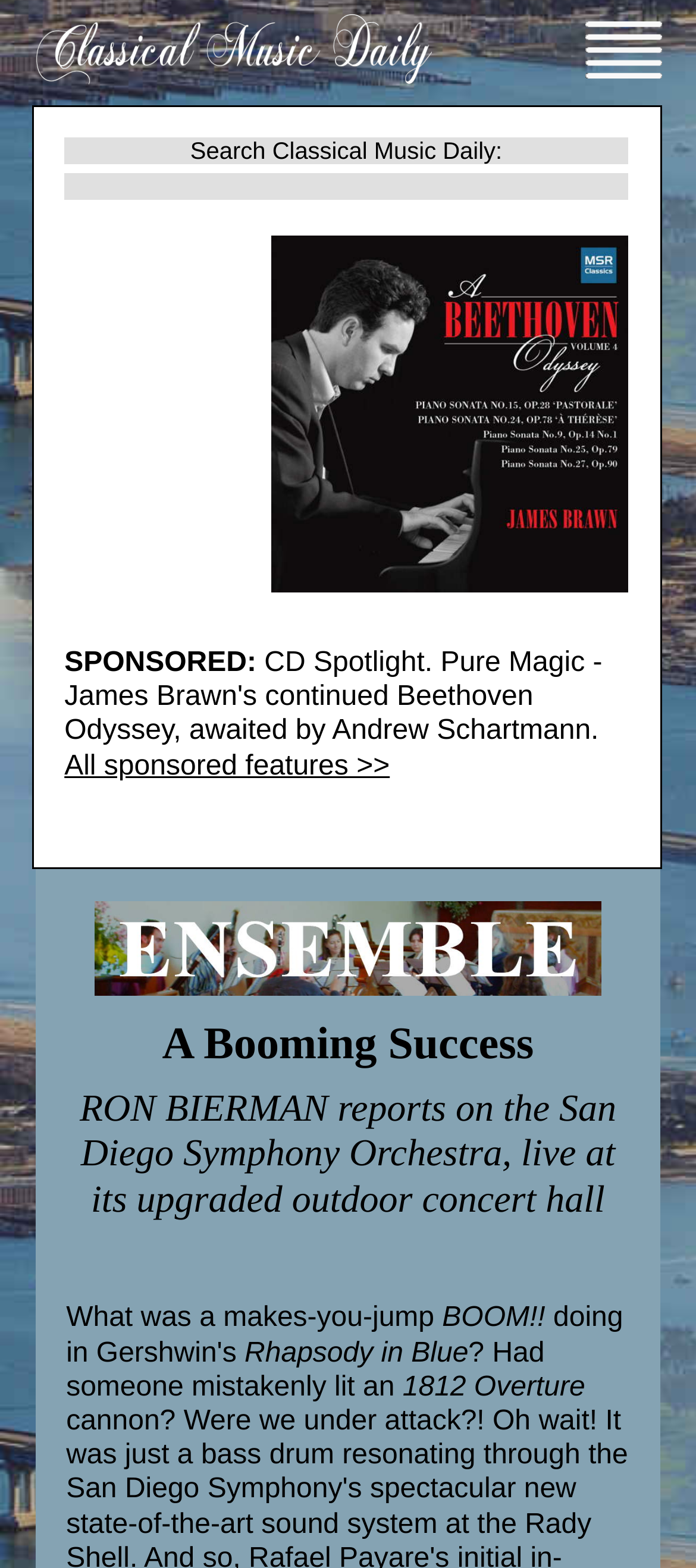Using the description: "name="query"", identify the bounding box of the corresponding UI element in the screenshot.

[0.092, 0.11, 0.902, 0.128]